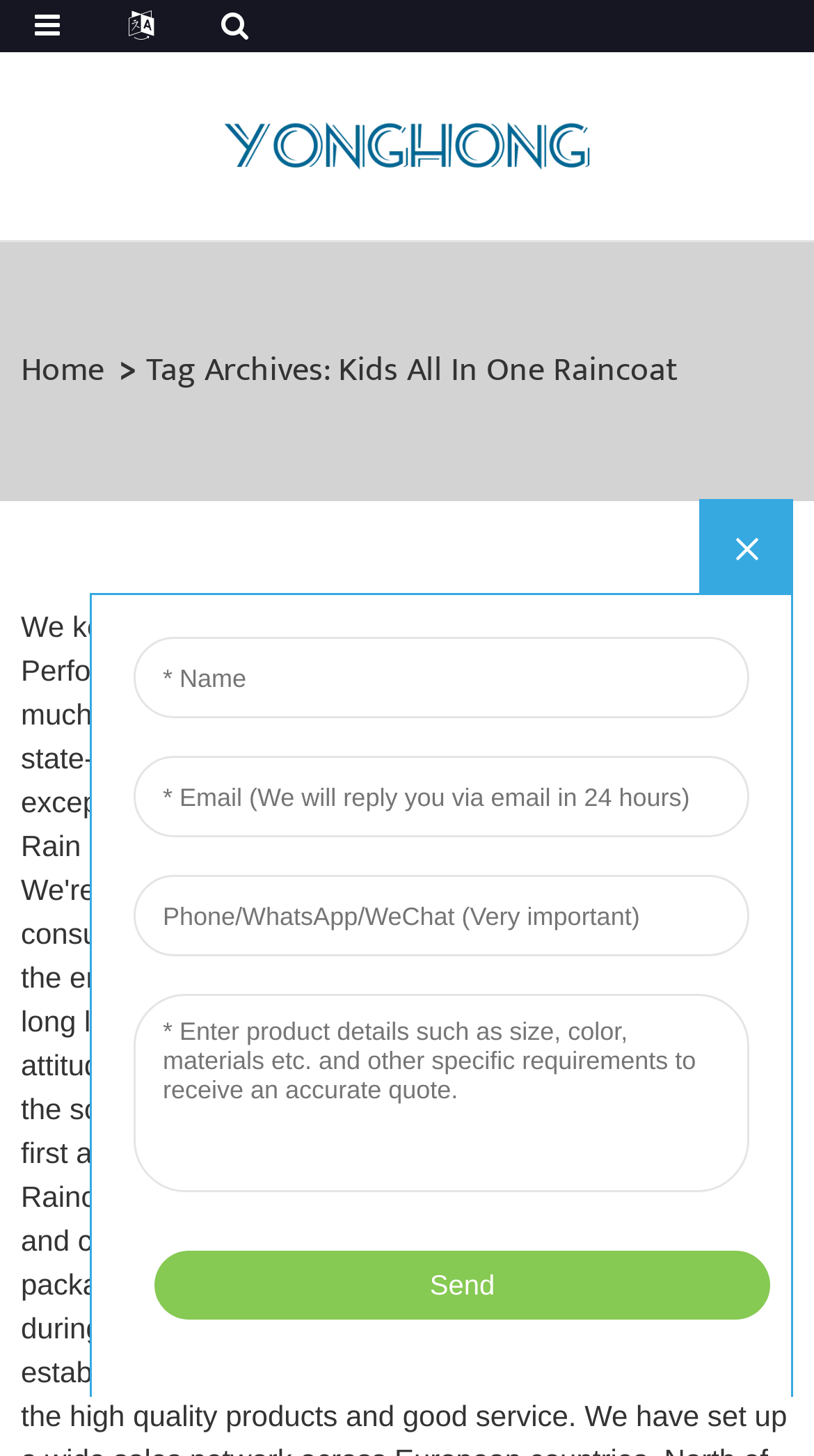Please answer the following query using a single word or phrase: 
How many links are above the text 'We keep on with our business spirit...'?

3